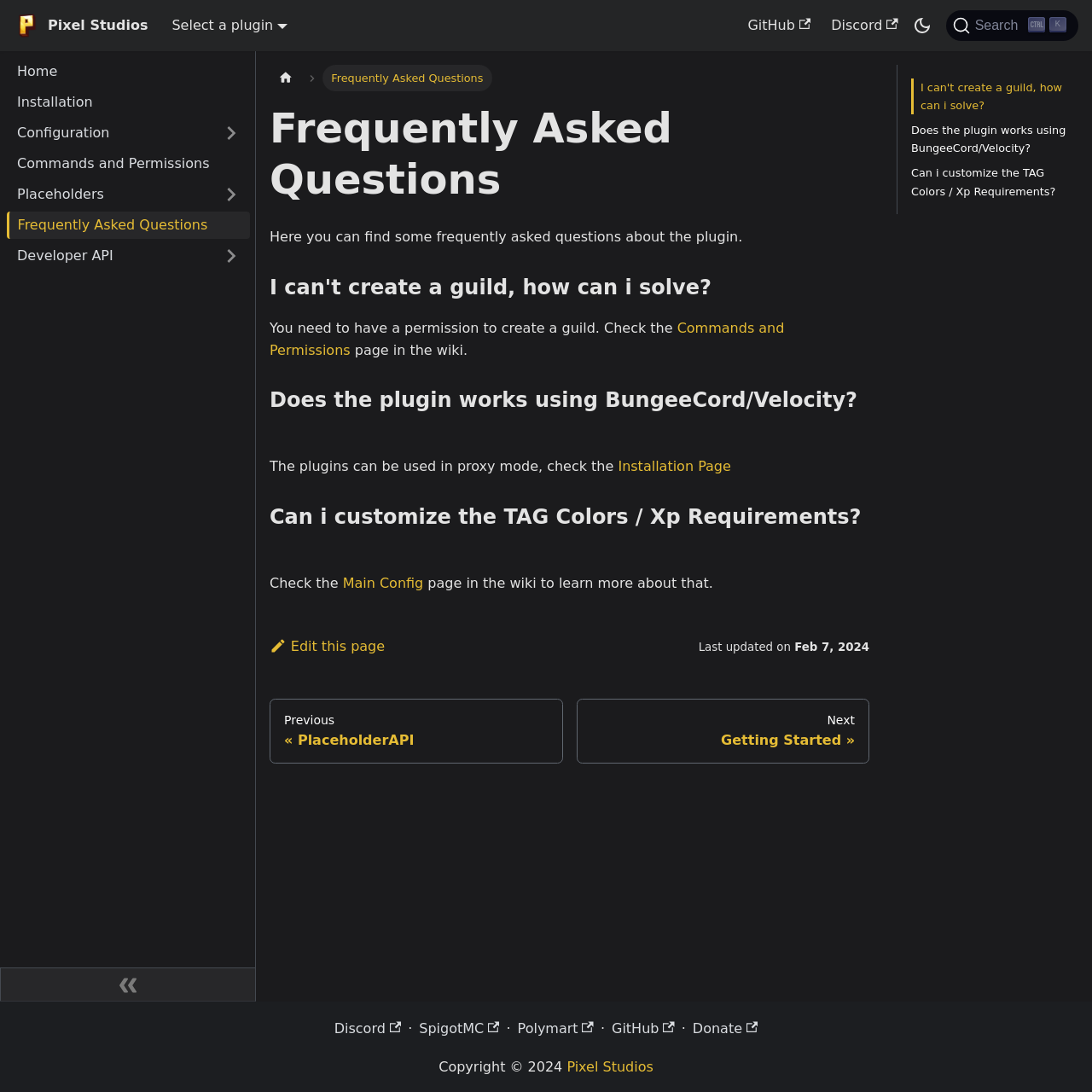Predict the bounding box coordinates of the area that should be clicked to accomplish the following instruction: "Go to Frequently Asked Questions page". The bounding box coordinates should consist of four float numbers between 0 and 1, i.e., [left, top, right, bottom].

[0.006, 0.194, 0.229, 0.219]